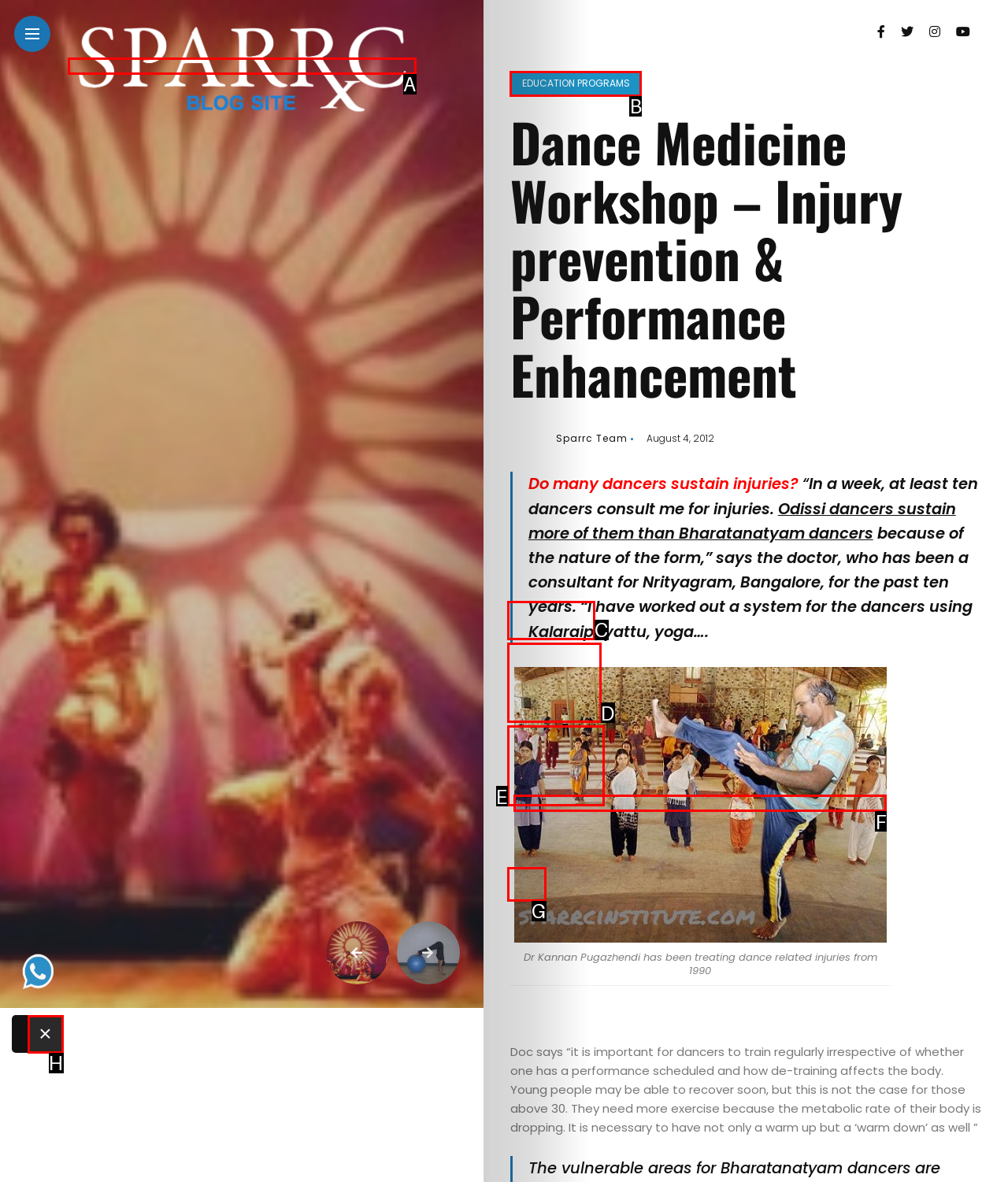Based on the description: FAMES, find the HTML element that matches it. Provide your answer as the letter of the chosen option.

C